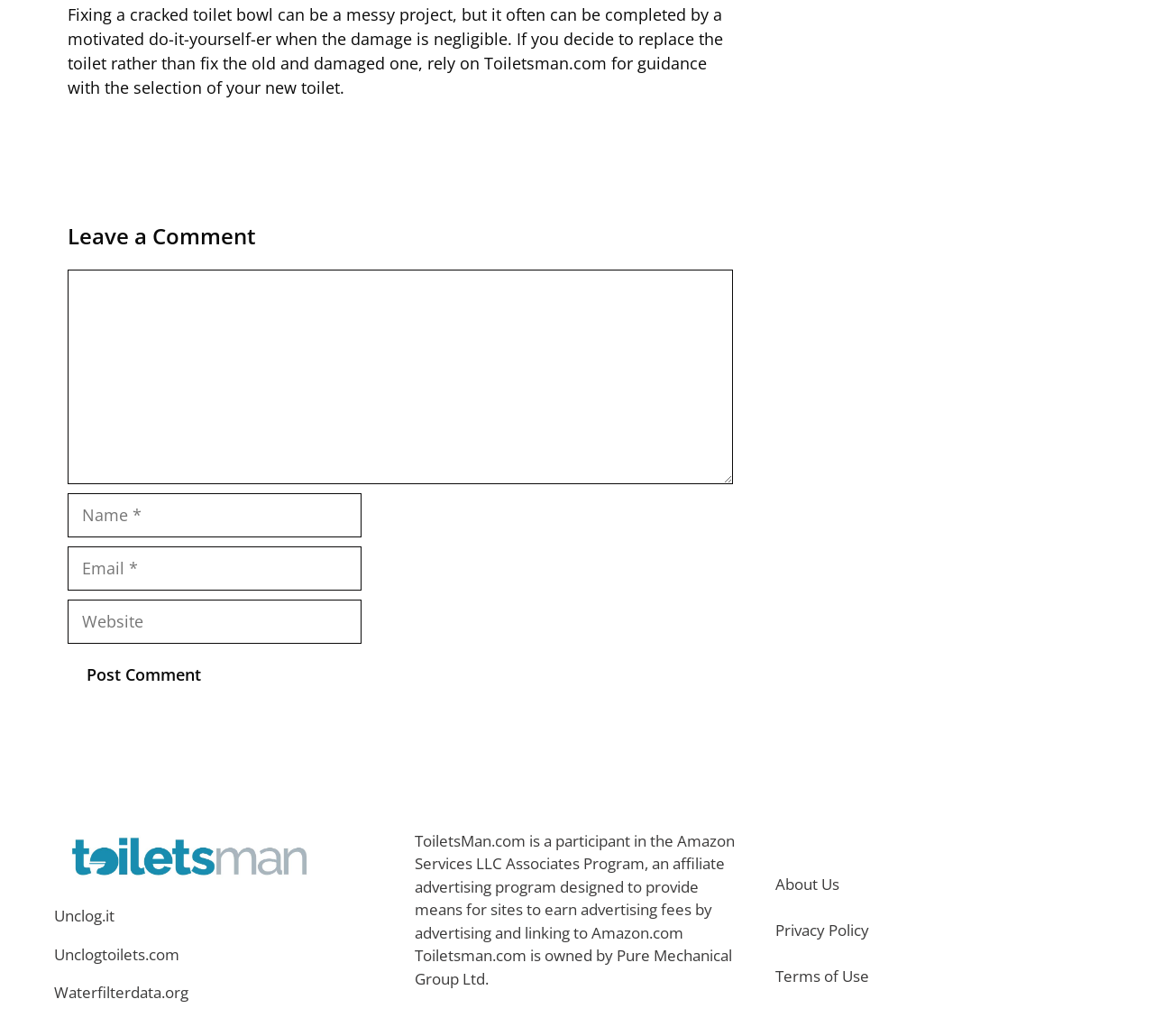What are the other websites linked at the bottom?
Use the information from the screenshot to give a comprehensive response to the question.

The other websites linked at the bottom of the page are Unclog.it, Unclogtoilets.com, and Waterfilterdata.org, as indicated by the link elements with these website names.